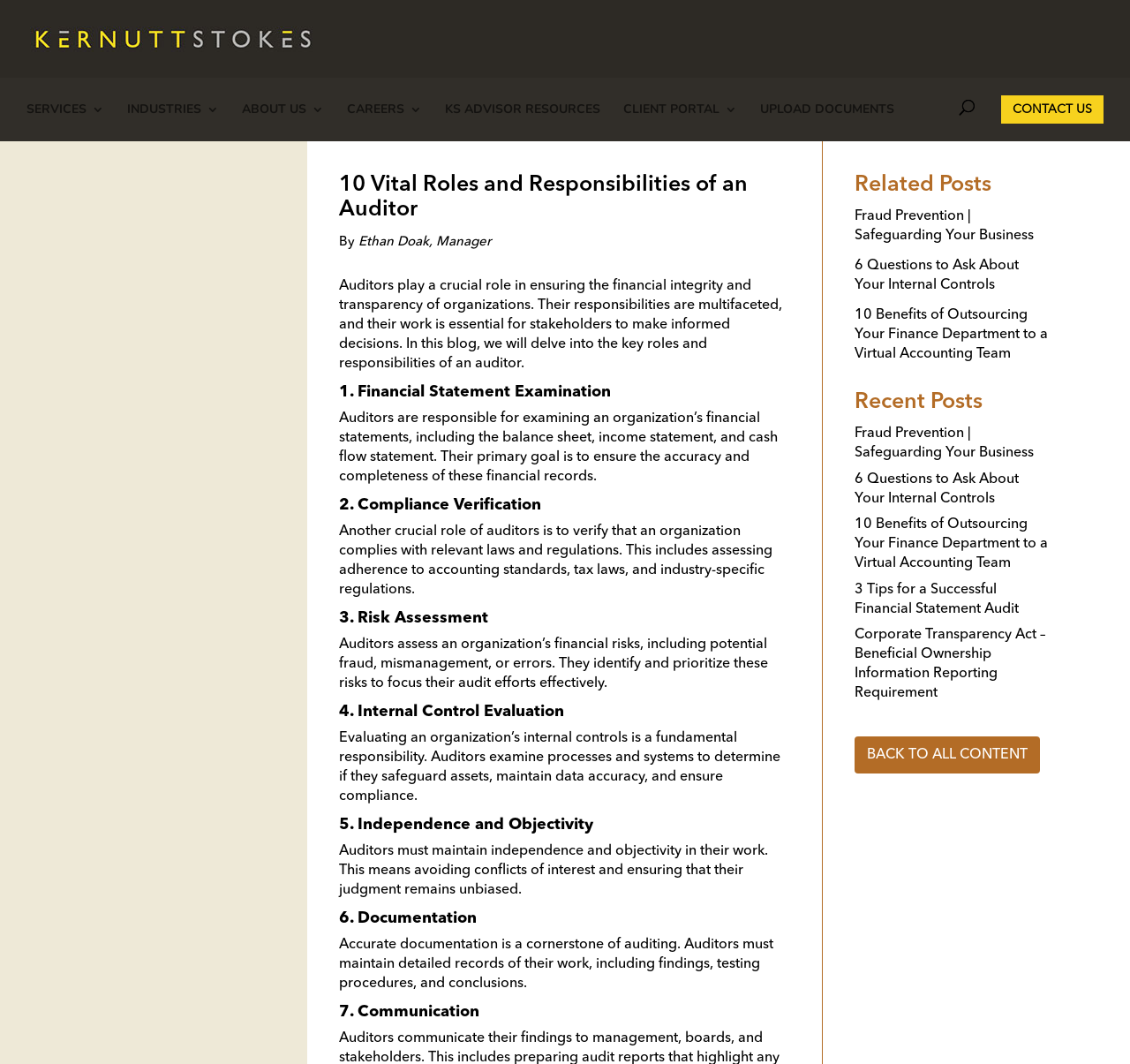Extract the bounding box of the UI element described as: "Back to all content".

[0.756, 0.692, 0.92, 0.727]